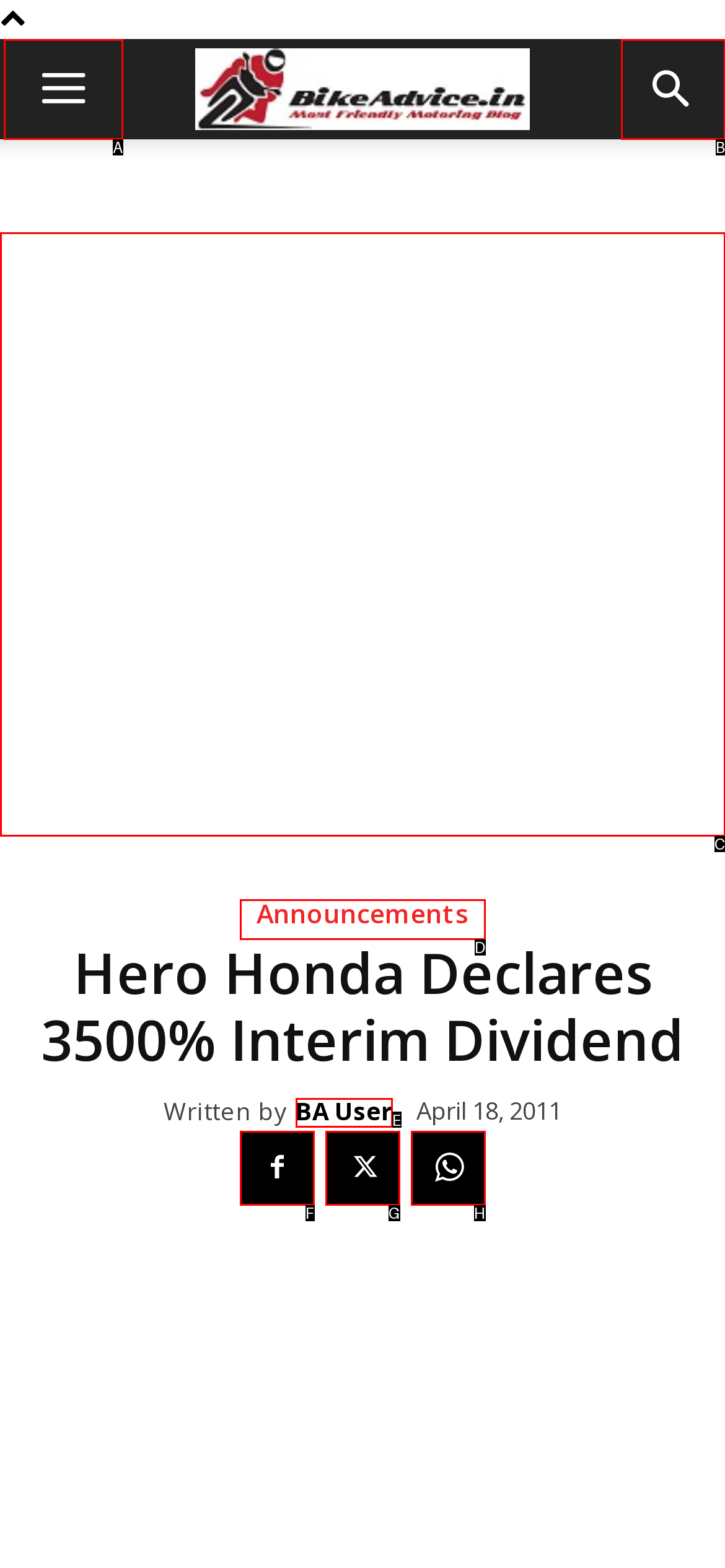Find the HTML element that matches the description provided: Announcements
Answer using the corresponding option letter.

D